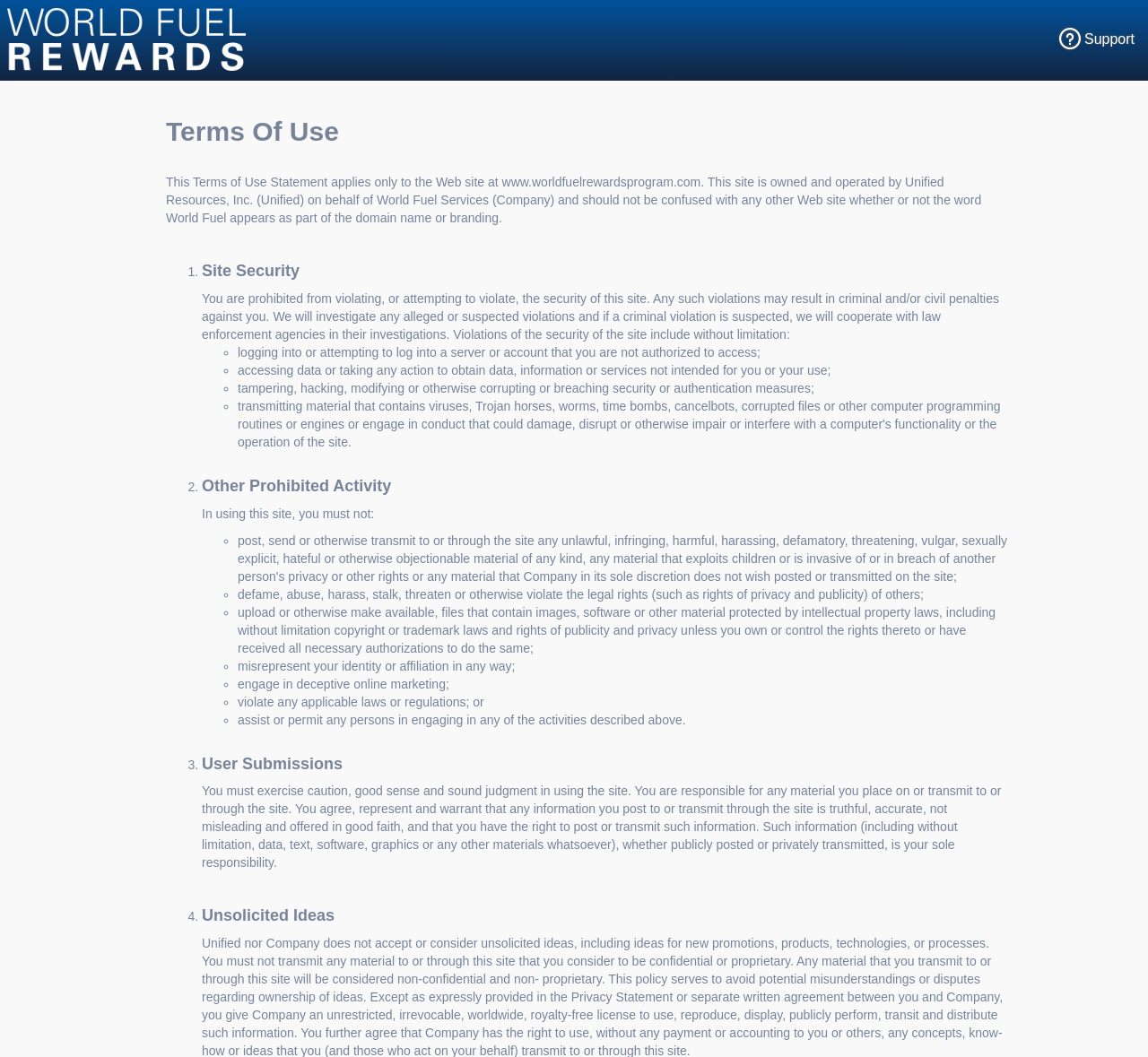Answer the question with a single word or phrase: 
How many sections are there in the terms of use?

4